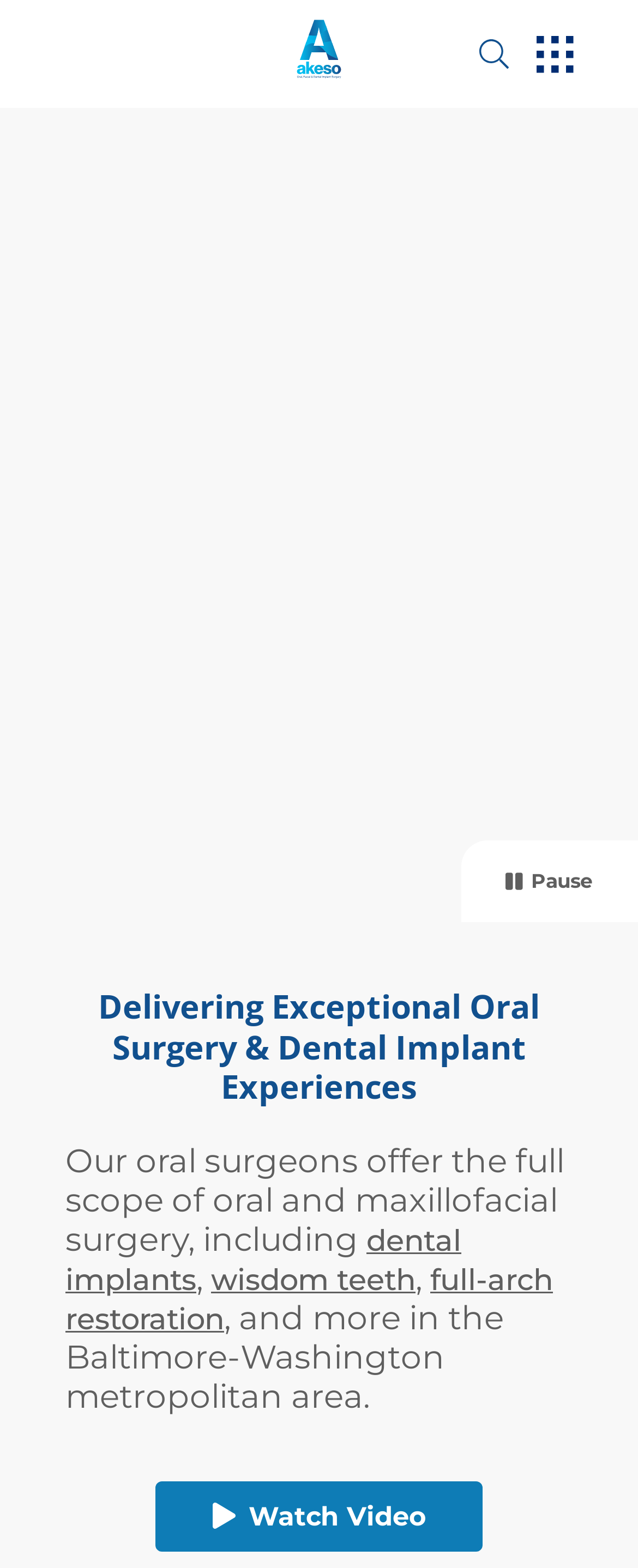Describe all visible elements and their arrangement on the webpage.

The webpage is about Akeso Oral, Facial & Dental Implant Surgery, a leading oral surgery practice in Maryland. At the top left of the page, there is a logo mark image with a link. Below the logo, there is a heading that reads "Delivering Exceptional Oral Surgery & Dental Implant Experiences". 

Underneath the heading, there is a longer description of the practice, stating that their oral surgeons offer a range of services including dental implants, wisdom teeth removal, and full-arch restoration in the Baltimore-Washington metropolitan area. The description contains three links to specific services: dental implants, wisdom teeth, and full-arch restoration. 

To the right of the description, there is a button to open a video player, with the text "Watch Video" on it. The button is located near the bottom of the page. At the top right of the page, there is a "Pause" button.